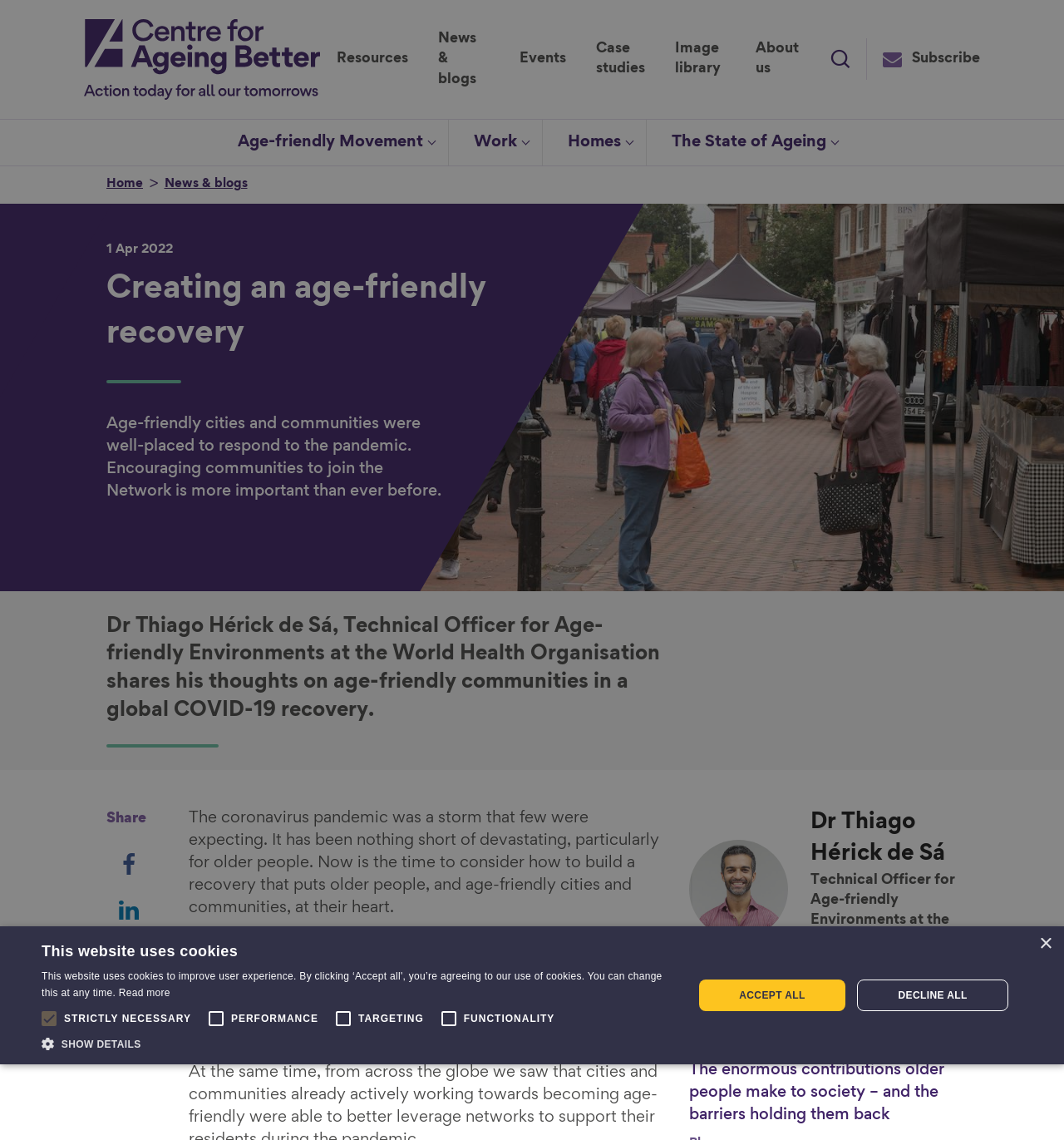What is the name of the report mentioned in the article?
Can you provide an in-depth and detailed response to the question?

I found the answer by looking at the text on the webpage, which mentions 'The State of Ageing' as a report. This suggests that the report is related to the topic of ageing.